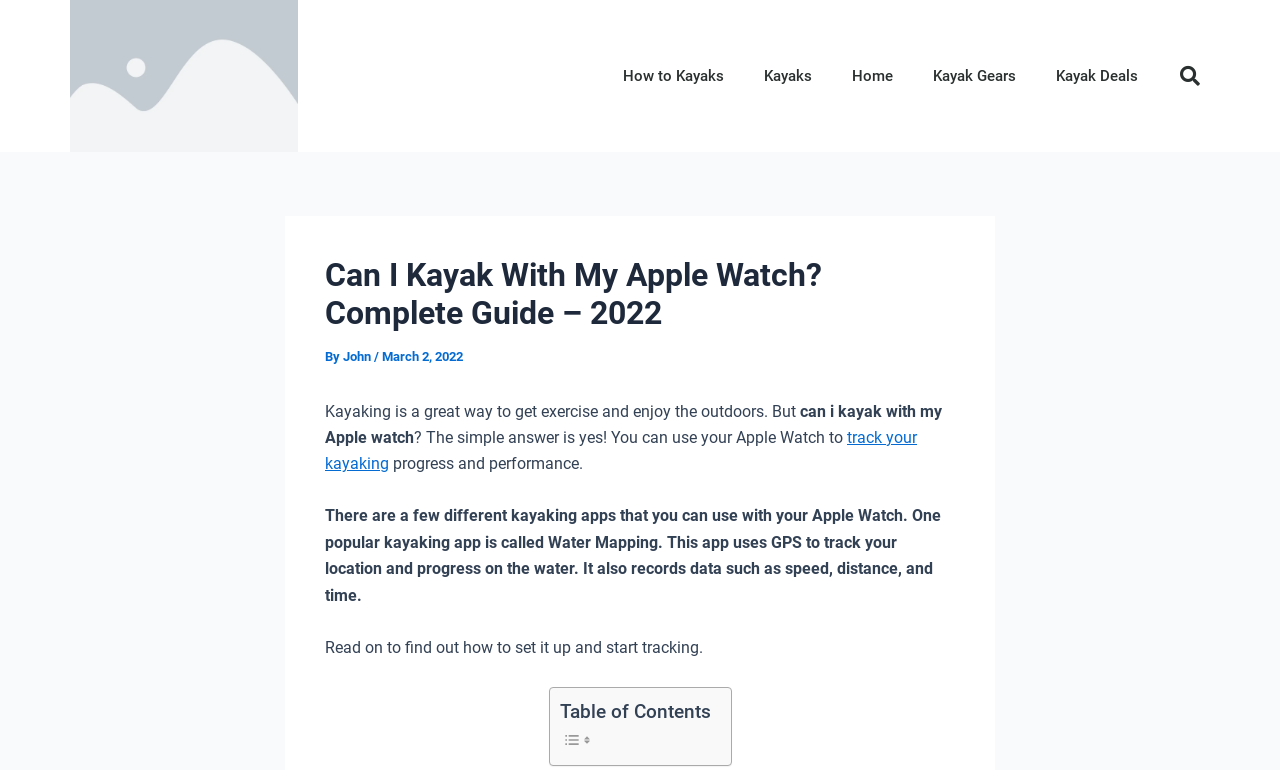Offer an in-depth caption of the entire webpage.

The webpage is about kayaking with an Apple Watch, specifically discussing whether it's possible to kayak with the device and how to track progress using kayaking apps. 

At the top of the page, there are several links, including "How to Kayaks", "Kayaks Menu Toggle", "Home", "Kayak Gears Menu Toggle", and "Kayak Deals Menu Toggle", which are aligned horizontally and take up about half of the top section. On the far right, there is a search bar.

Below the links, there is a header section that contains the title "Can I Kayak With My Apple Watch? Complete Guide – 2022" and information about the author, "John", and the date "March 2, 2022".

The main content of the page starts with a paragraph that introduces kayaking as a great way to exercise and enjoy the outdoors, followed by a question about whether it's possible to kayak with an Apple Watch. The answer is provided, stating that yes, it is possible, and that the Apple Watch can be used to track kayaking progress and performance.

There are a few paragraphs that discuss kayaking apps, specifically Water Mapping, which uses GPS to track location and progress on the water, and records data such as speed, distance, and time. The text also invites readers to continue reading to learn how to set up the app and start tracking.

At the bottom of the page, there is a table of contents section with two small images on either side.